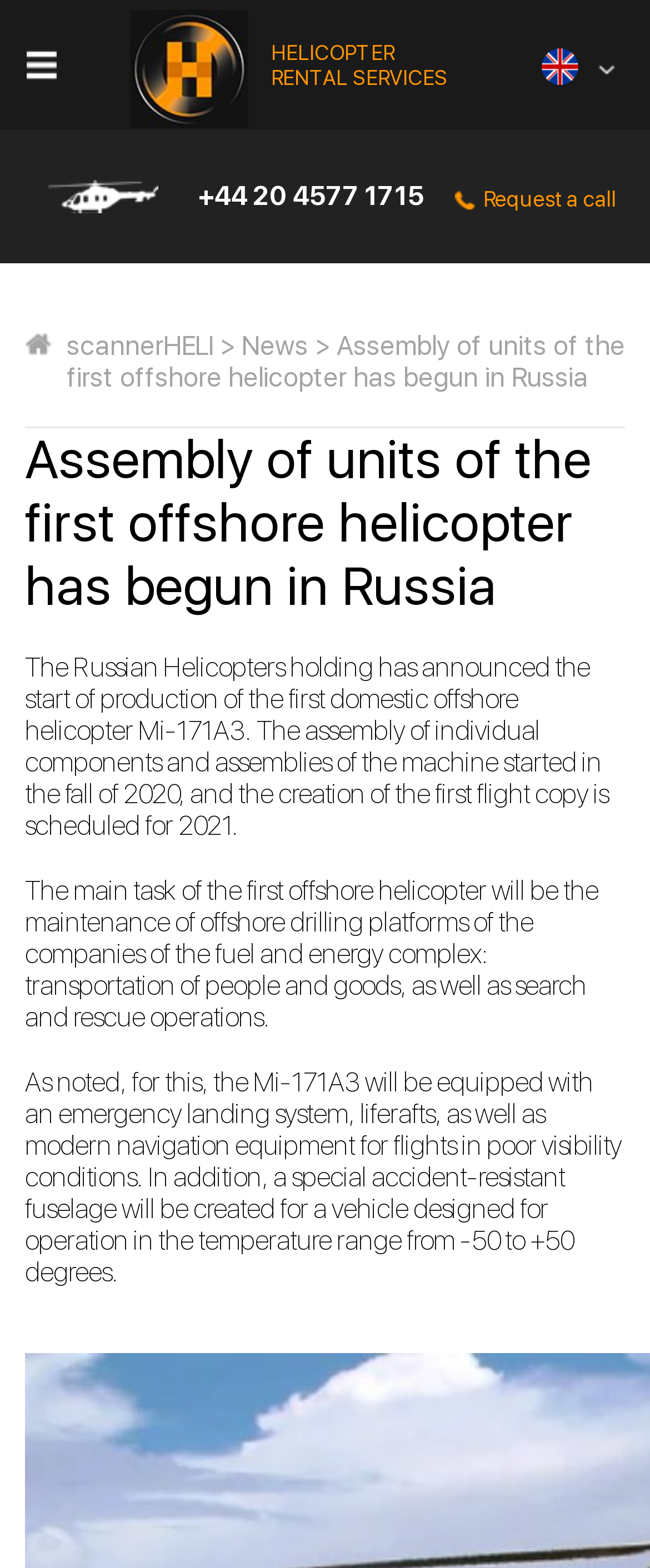Provide the bounding box coordinates for the UI element that is described as: "News".

[0.372, 0.21, 0.474, 0.231]